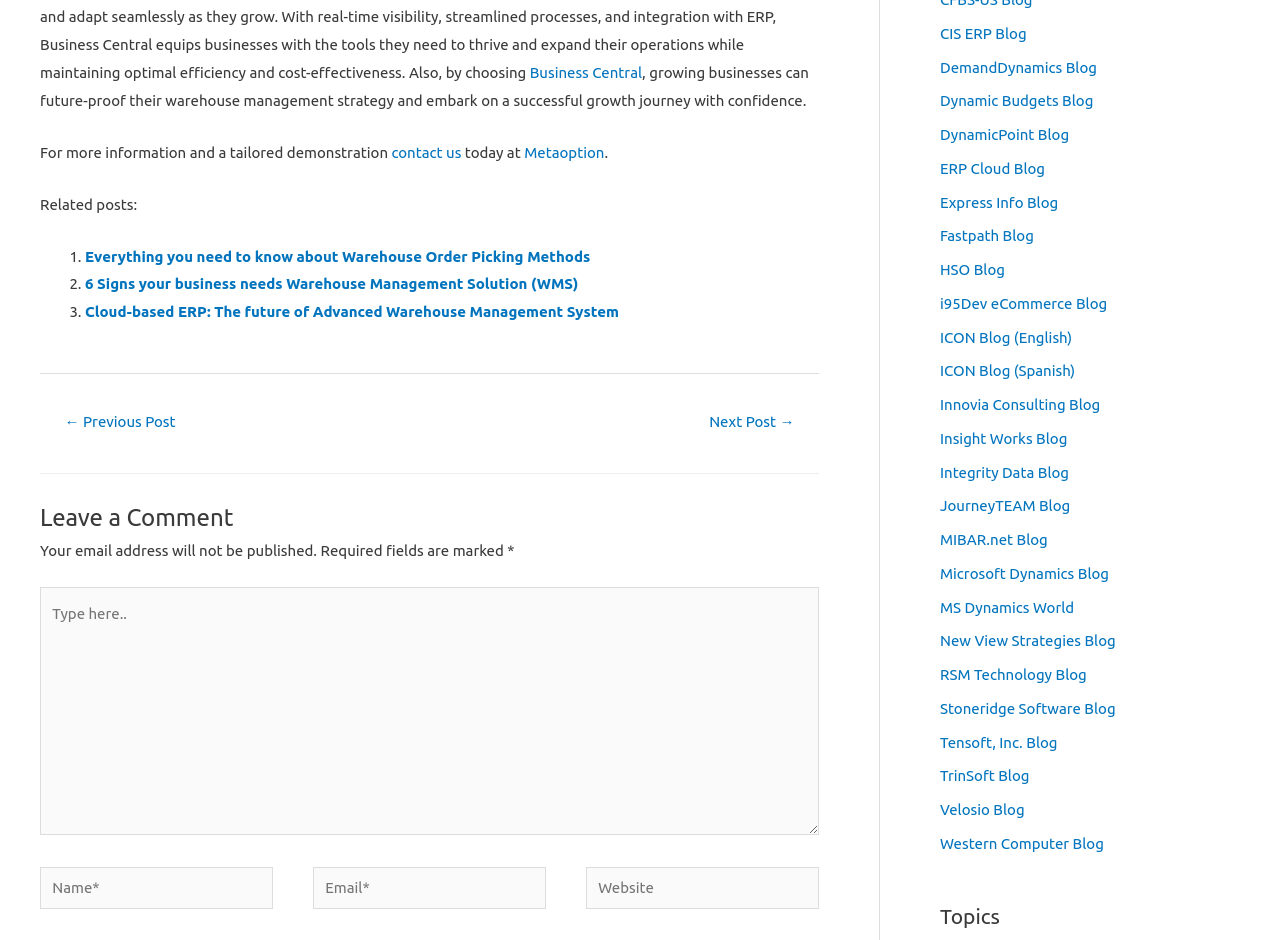Identify the bounding box coordinates for the region of the element that should be clicked to carry out the instruction: "Click on 'Everything you need to know about Warehouse Order Picking Methods'". The bounding box coordinates should be four float numbers between 0 and 1, i.e., [left, top, right, bottom].

[0.066, 0.263, 0.461, 0.281]